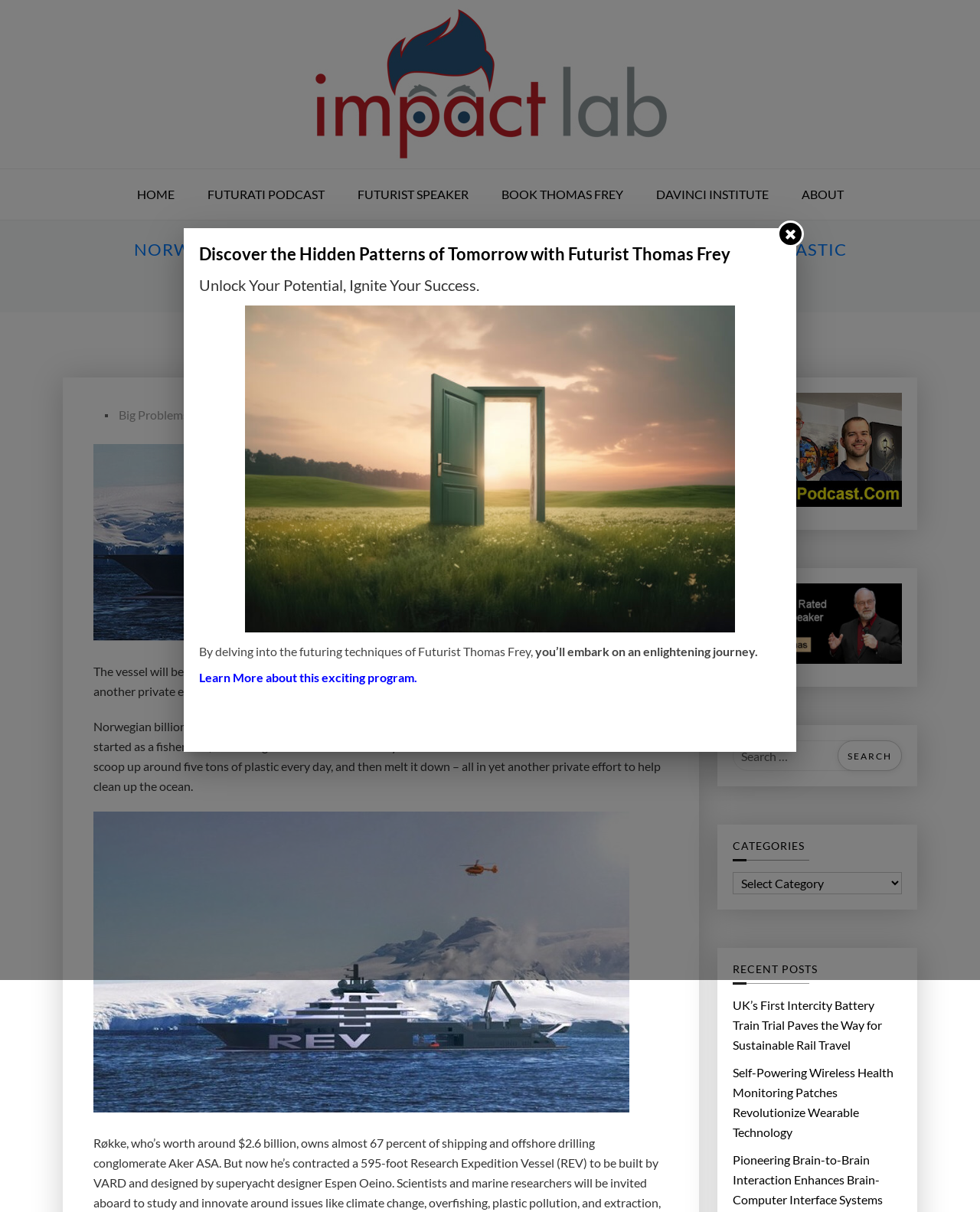Please identify the bounding box coordinates of the clickable area that will allow you to execute the instruction: "Search for something".

[0.748, 0.611, 0.92, 0.636]